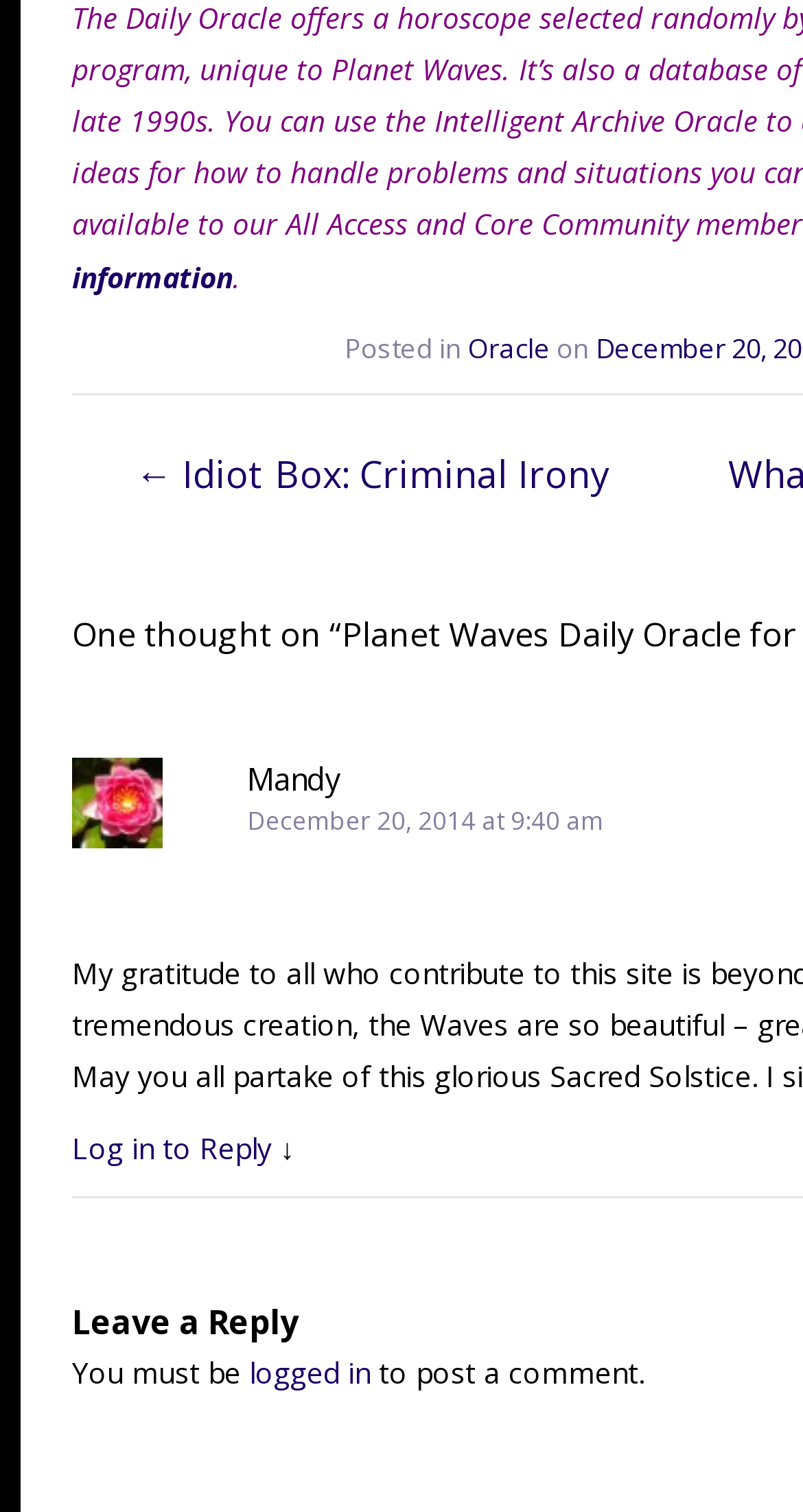What is the requirement to post a comment?
Refer to the image and answer the question using a single word or phrase.

Logged in